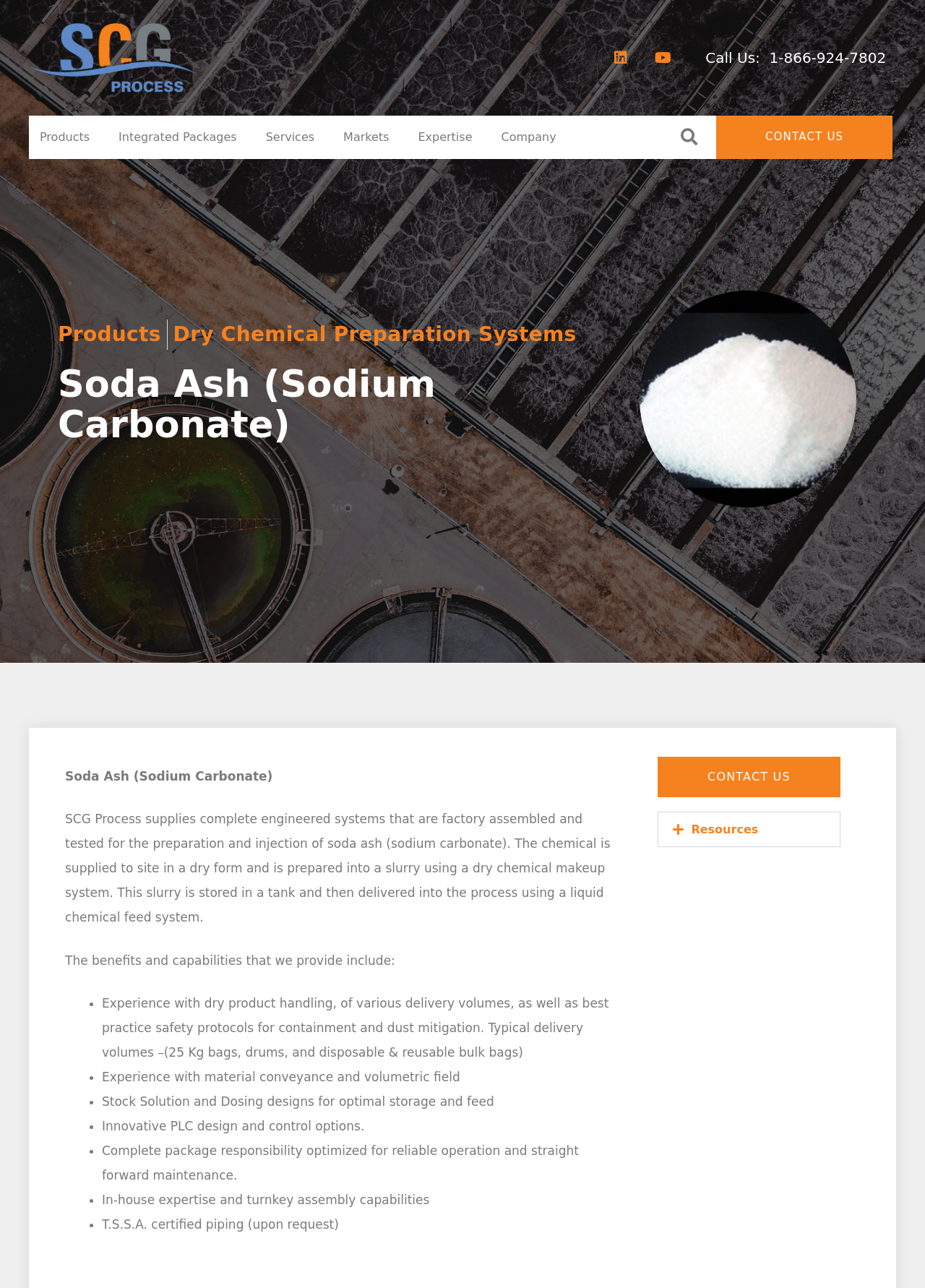Please identify the bounding box coordinates of the clickable region that I should interact with to perform the following instruction: "Go to the Products page". The coordinates should be expressed as four float numbers between 0 and 1, i.e., [left, top, right, bottom].

[0.031, 0.094, 0.116, 0.119]